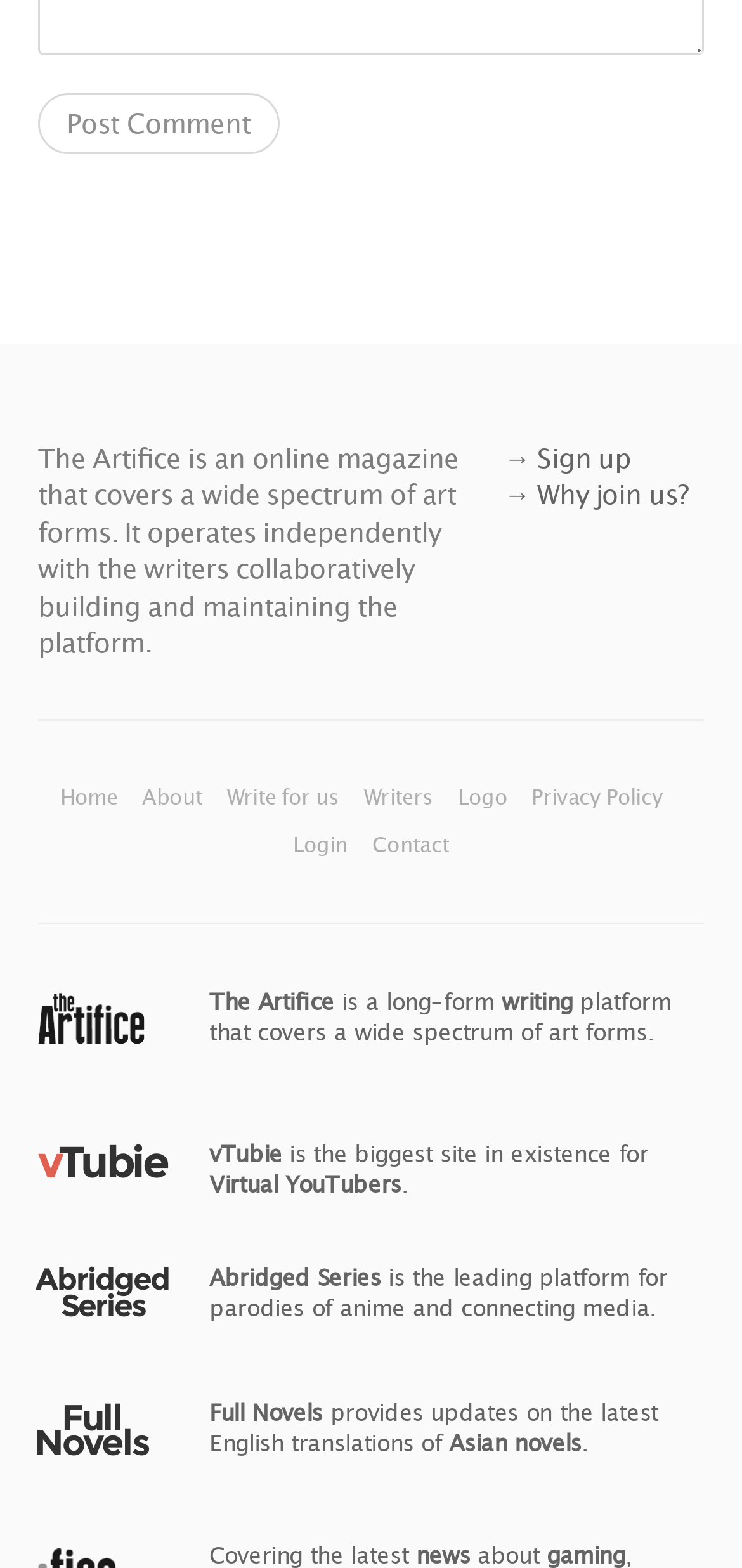Show the bounding box coordinates for the HTML element described as: "Full Novels".

[0.282, 0.892, 0.435, 0.91]